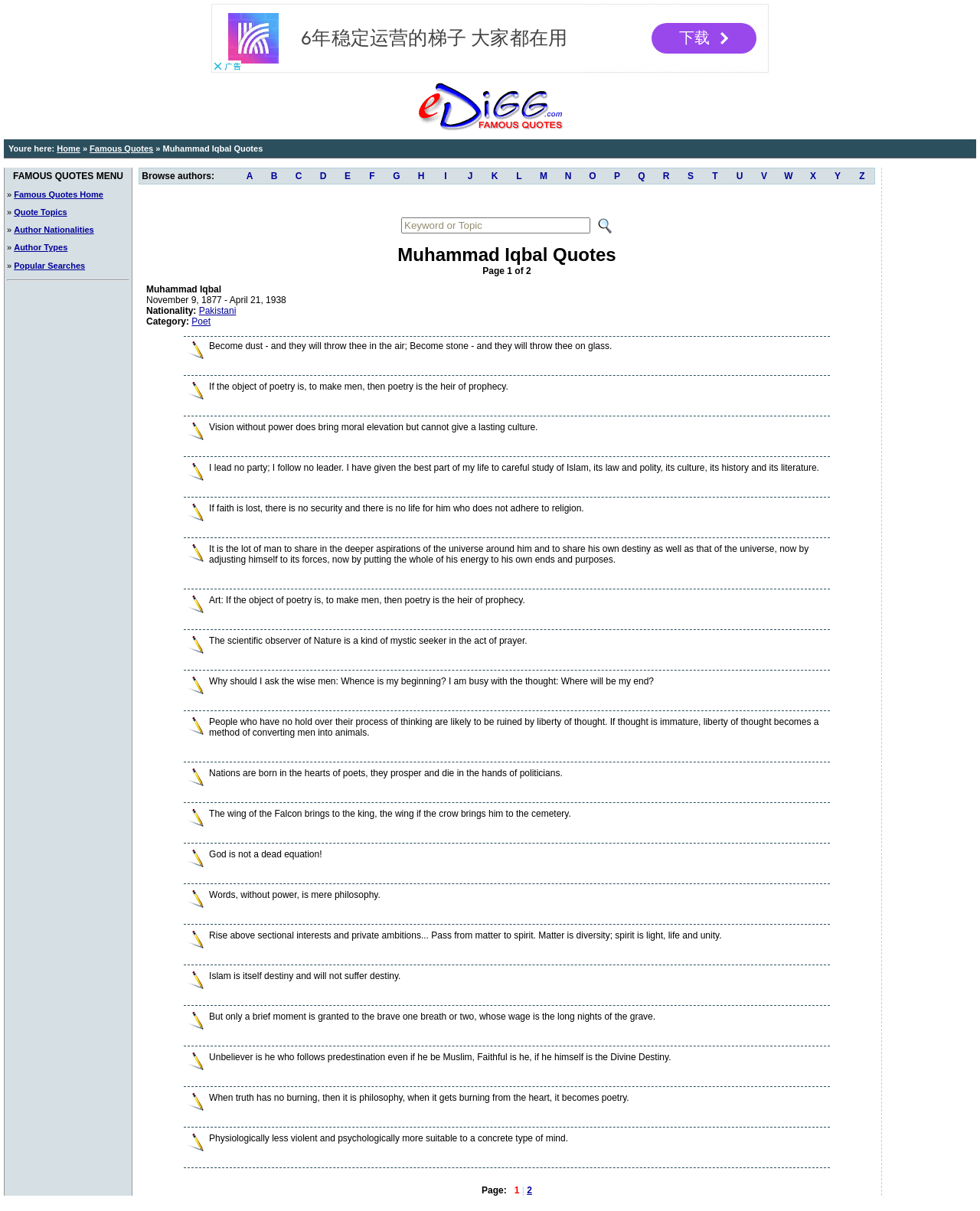Find the bounding box coordinates of the area to click in order to follow the instruction: "View popular searches by clicking on the link".

[0.014, 0.216, 0.087, 0.223]